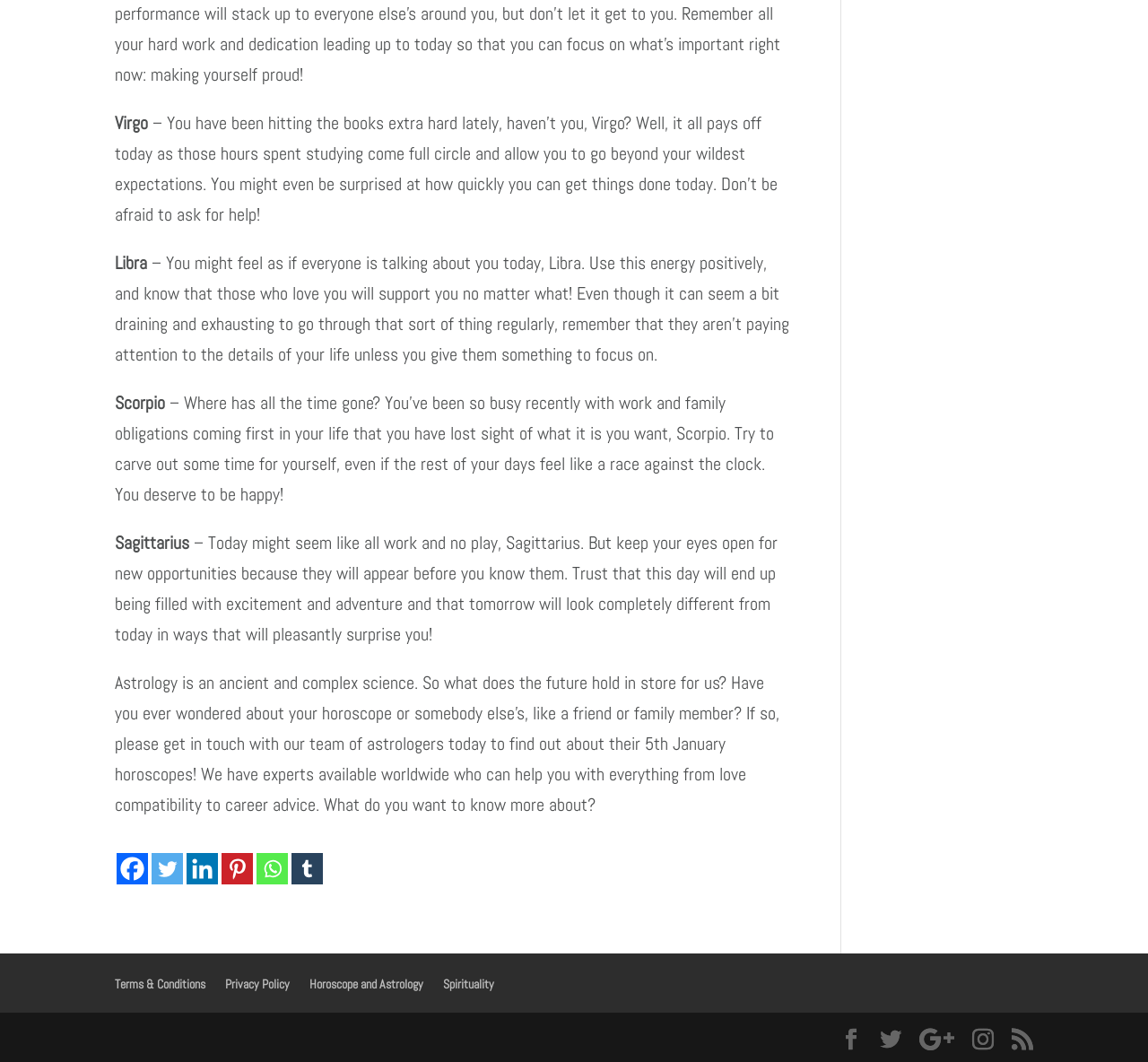Kindly determine the bounding box coordinates of the area that needs to be clicked to fulfill this instruction: "View horoscope and astrology".

[0.27, 0.919, 0.369, 0.934]